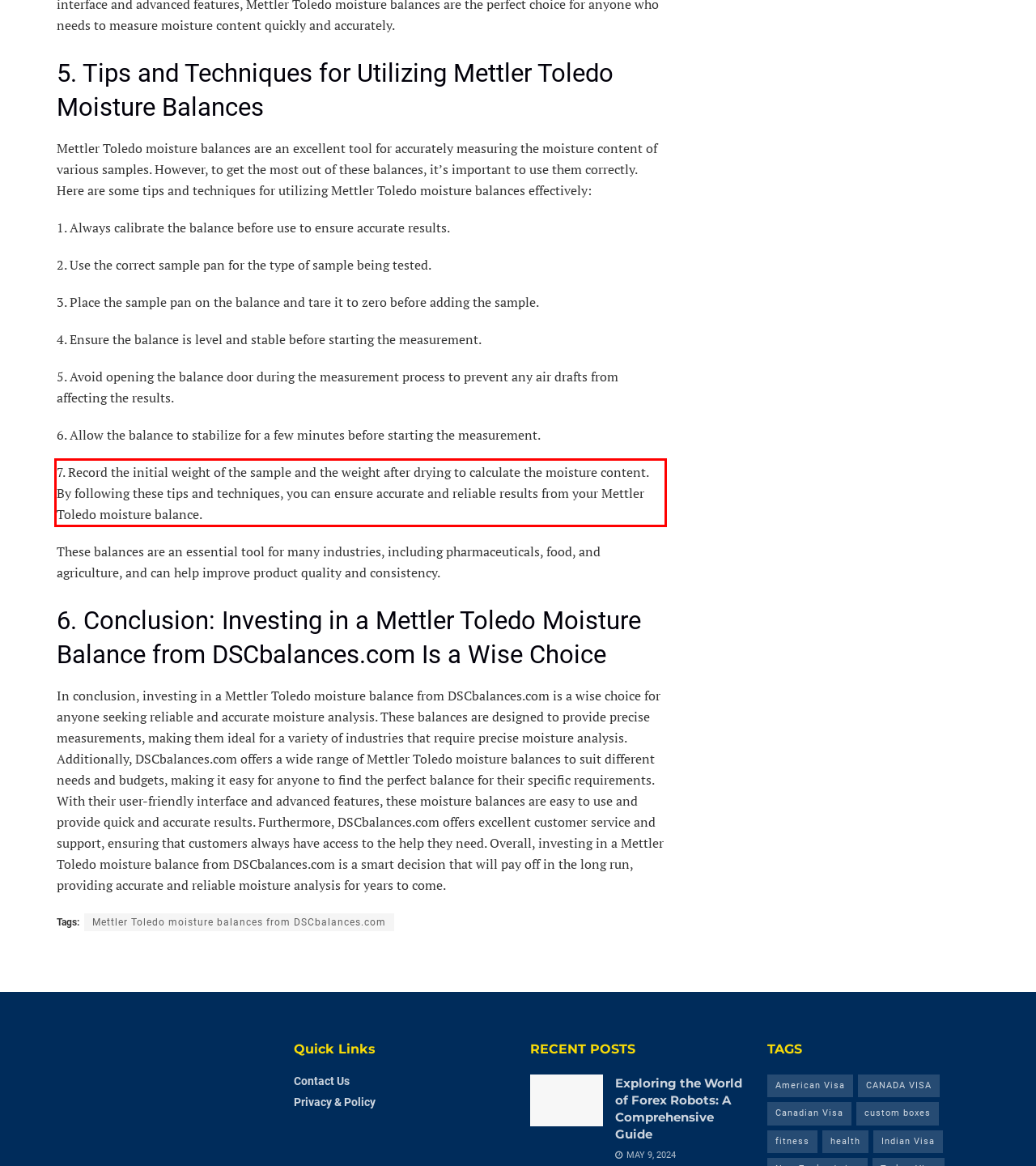Identify the text inside the red bounding box in the provided webpage screenshot and transcribe it.

7. Record the initial weight of the sample and the weight after drying to calculate the moisture content. By following these tips and techniques, you can ensure accurate and reliable results from your Mettler Toledo moisture balance.